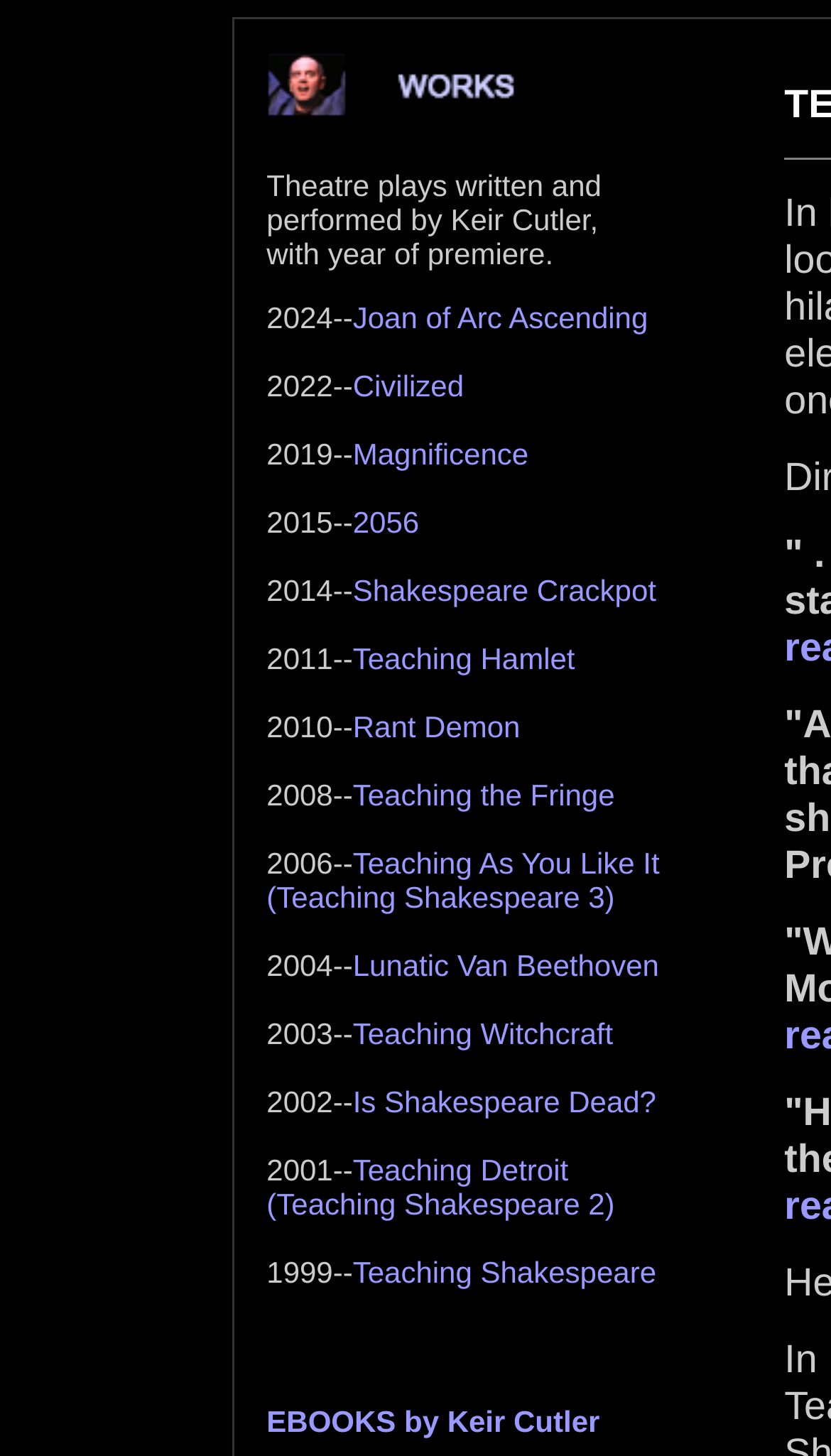Describe all the visual and textual components of the webpage comprehensively.

The webpage appears to be a portfolio or archive of plays written and performed by Keir Cutler. At the top, there is a link to an unknown destination. Below it, there is a brief introduction to Keir Cutler's work, stating that the page lists theatre plays written and performed by him, along with their premiere years.

The main content of the page is a list of plays, each accompanied by its premiere year. The list is organized in a vertical column, with the most recent plays at the top and the oldest at the bottom. Each play is represented by a link, and the premiere year is displayed as a static text element to the left of the link. The plays are listed in a chronological order, with the years ranging from 2024 to 1999.

Some notable plays mentioned on the page include "Joan of Arc Ascending", "Civilized", "Magnificence", "Teaching Hamlet", and "Teaching Shakespeare". There is also a link to "EBOOKS by Keir Cutler" at the bottom of the page, suggesting that Keir Cutler has published ebooks in addition to his plays.